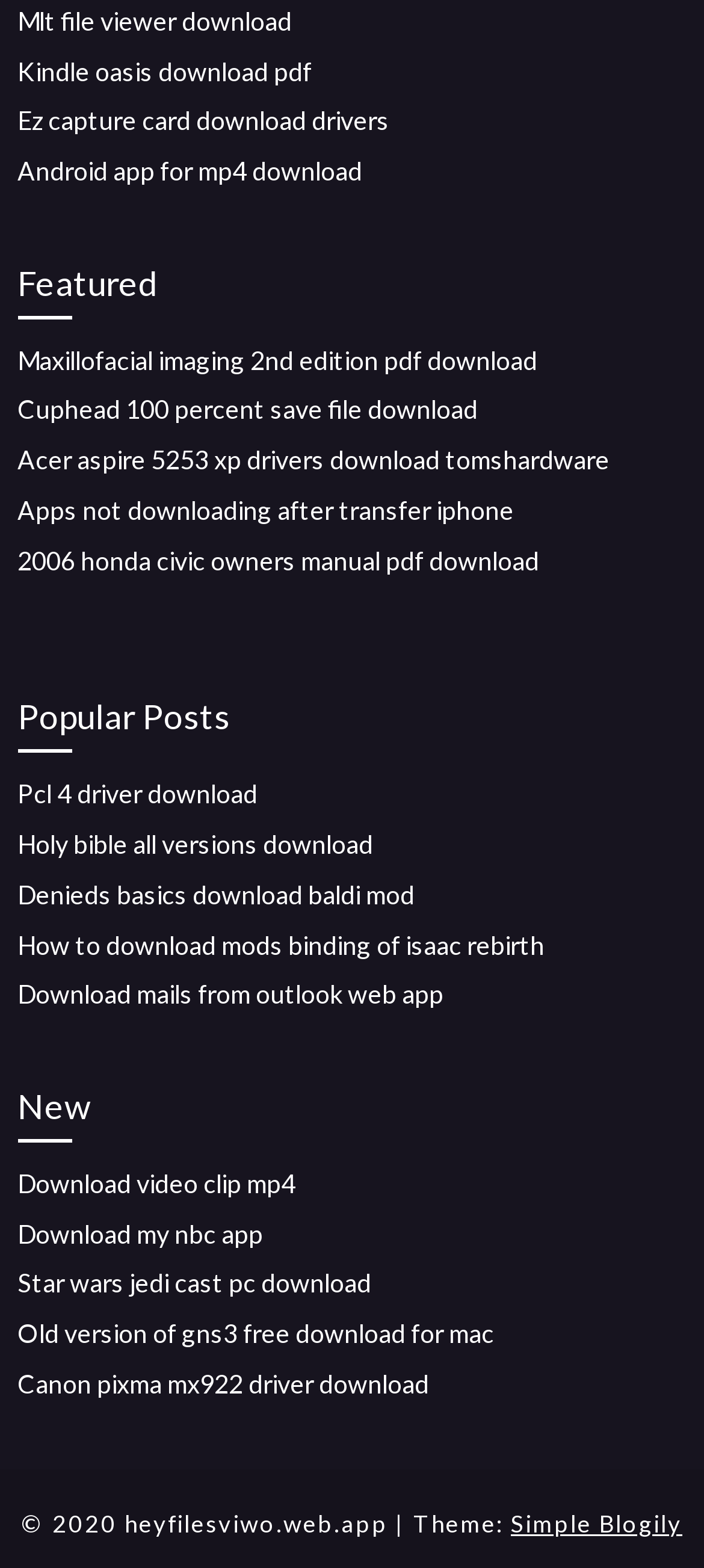Please determine the bounding box coordinates of the element to click in order to execute the following instruction: "Download Mlt file viewer". The coordinates should be four float numbers between 0 and 1, specified as [left, top, right, bottom].

[0.025, 0.003, 0.415, 0.023]